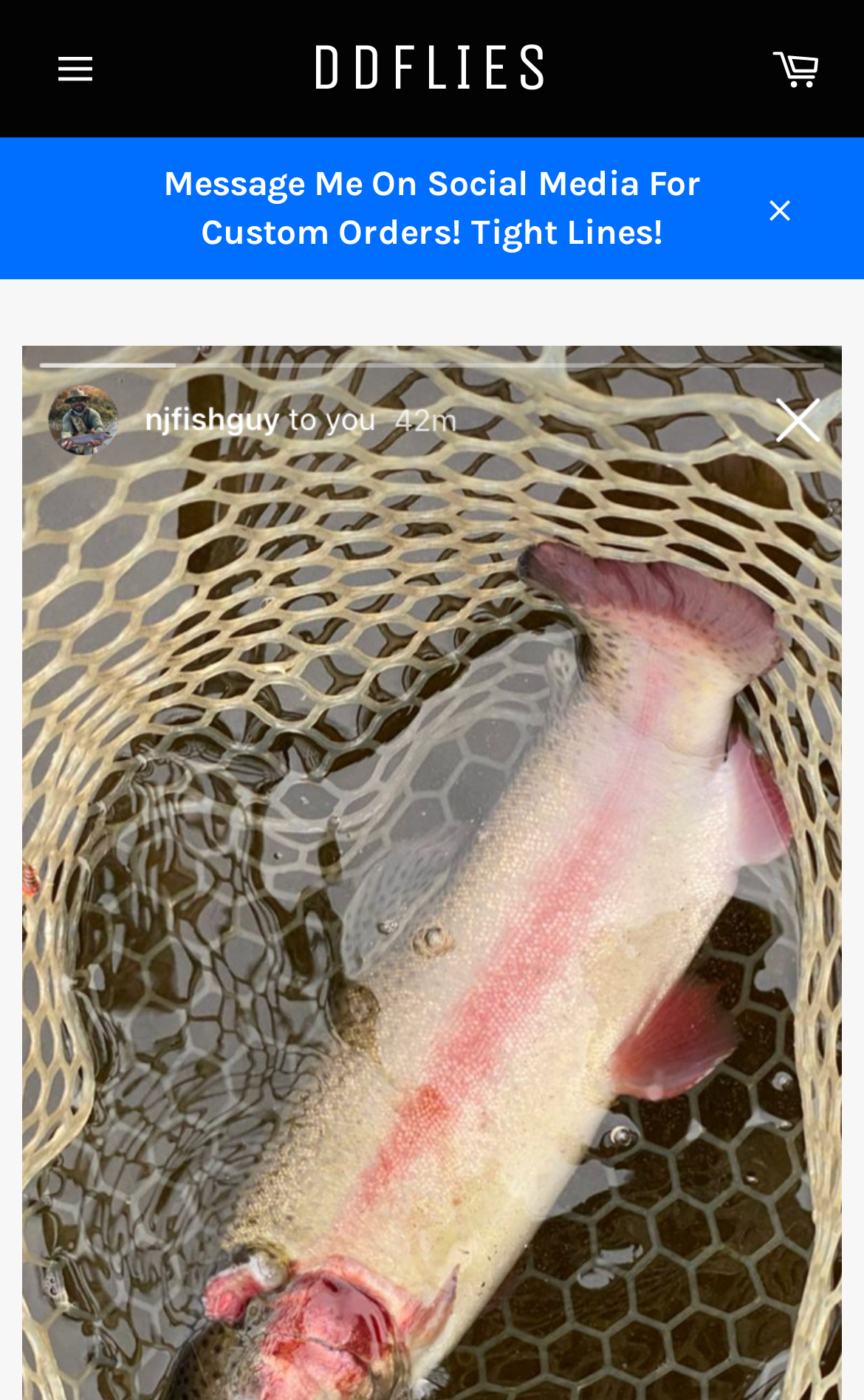Determine the main headline from the webpage and extract its text.

New Jersey Success!